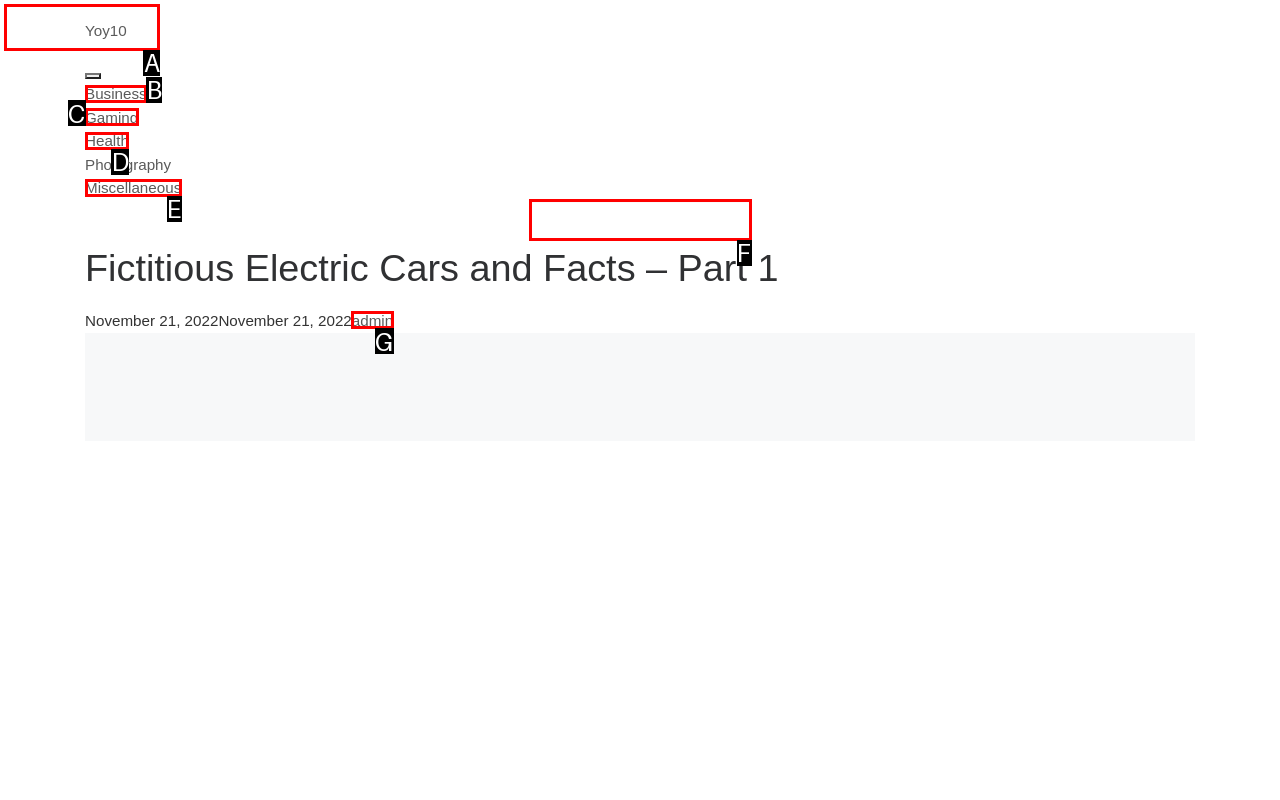Select the letter of the HTML element that best fits the description: Skip to content
Answer with the corresponding letter from the provided choices.

A